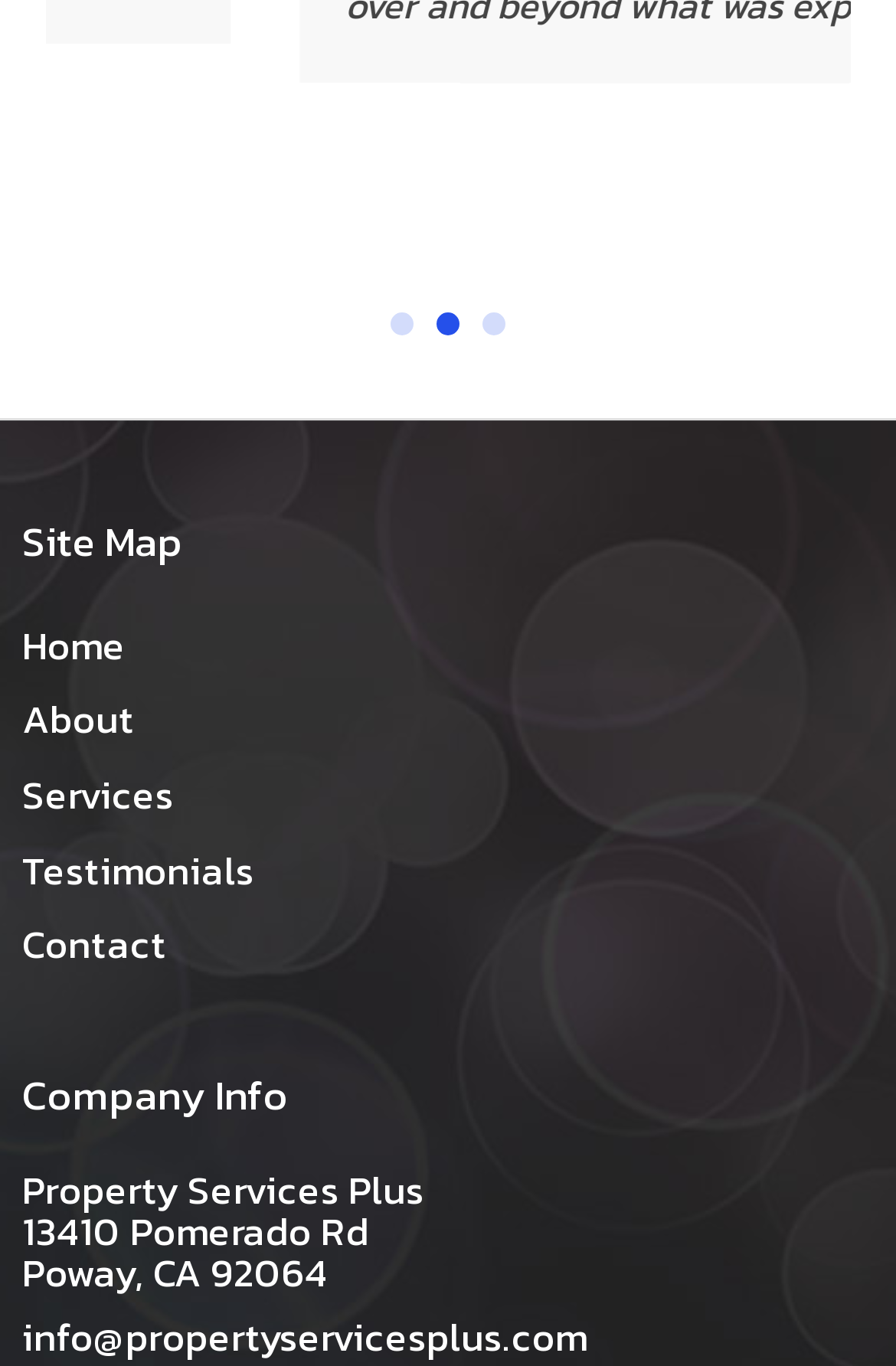Could you specify the bounding box coordinates for the clickable section to complete the following instruction: "go to home page"?

[0.025, 0.45, 0.14, 0.494]